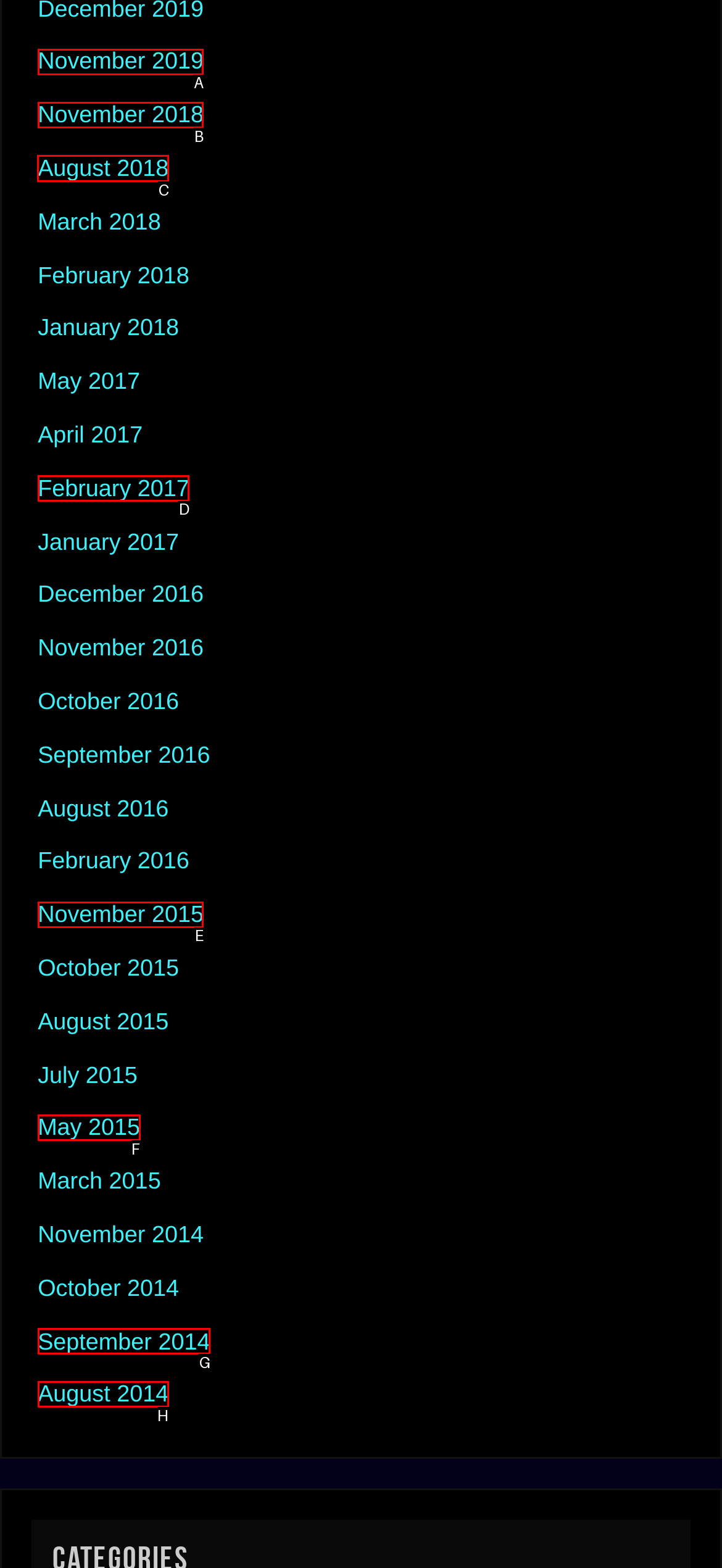Identify the HTML element I need to click to complete this task: view August 2018 Provide the option's letter from the available choices.

C